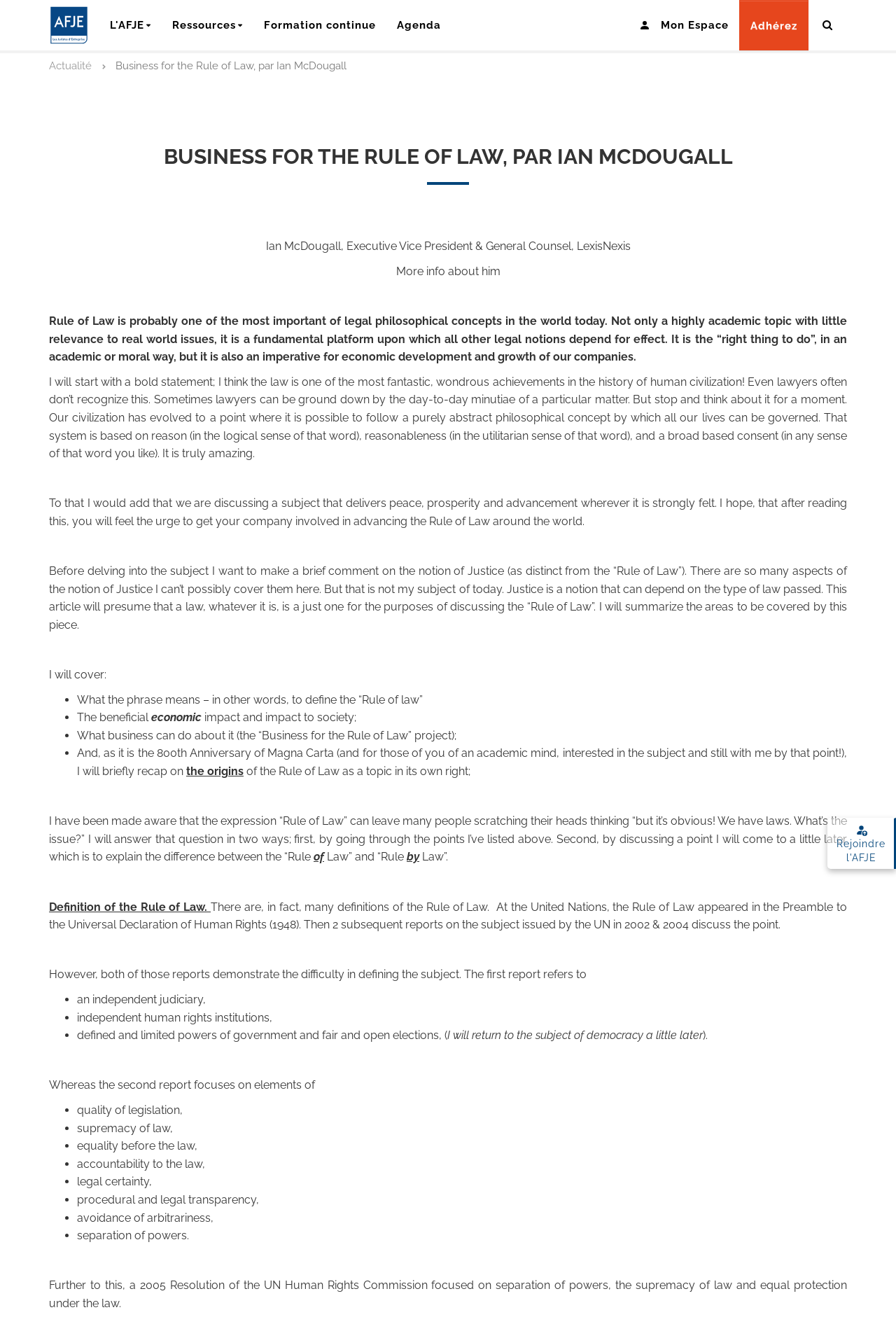Can you show the bounding box coordinates of the region to click on to complete the task described in the instruction: "Click on the 'Gallery' link"?

None